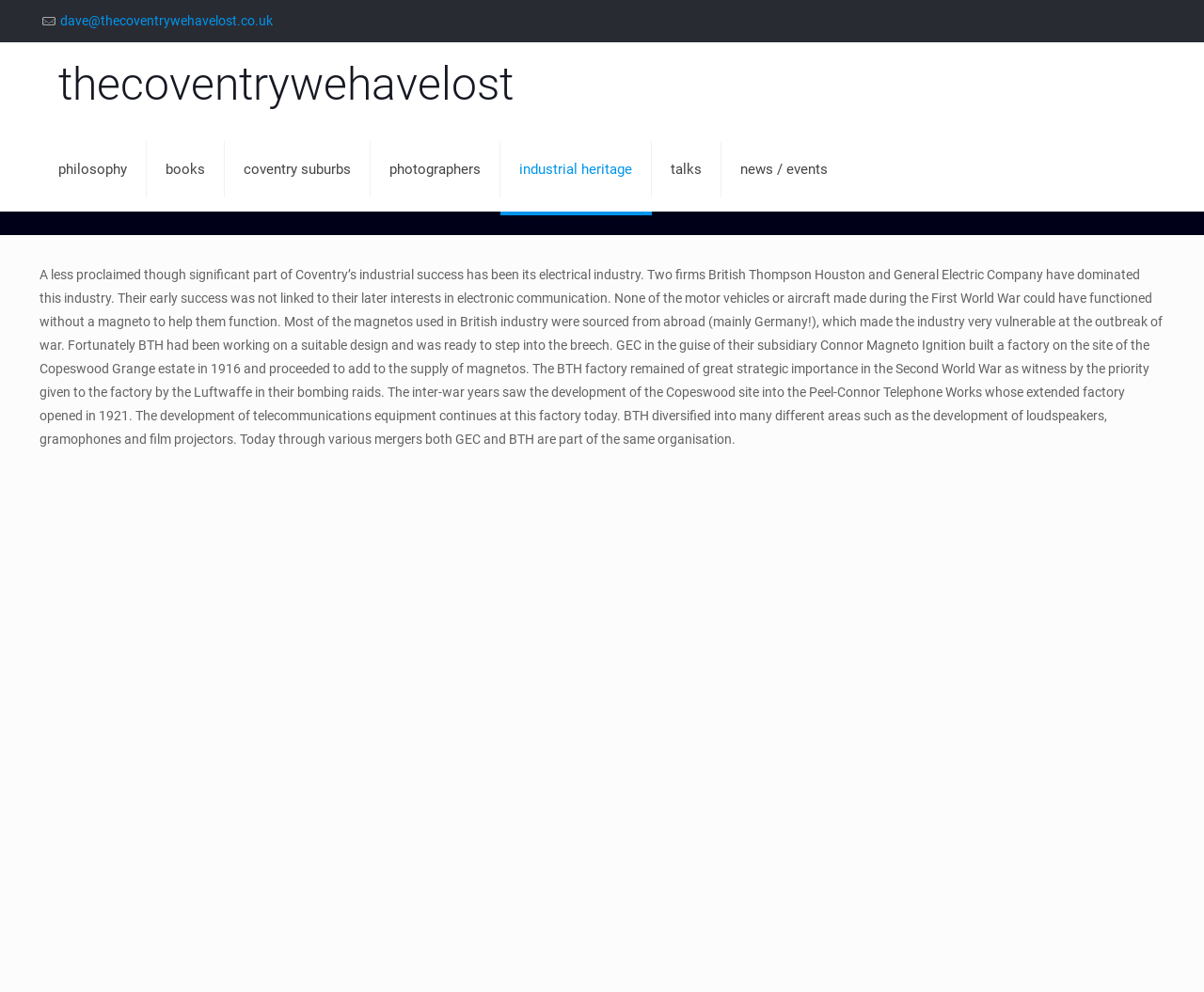Kindly provide the bounding box coordinates of the section you need to click on to fulfill the given instruction: "visit the contact page".

[0.05, 0.013, 0.226, 0.028]